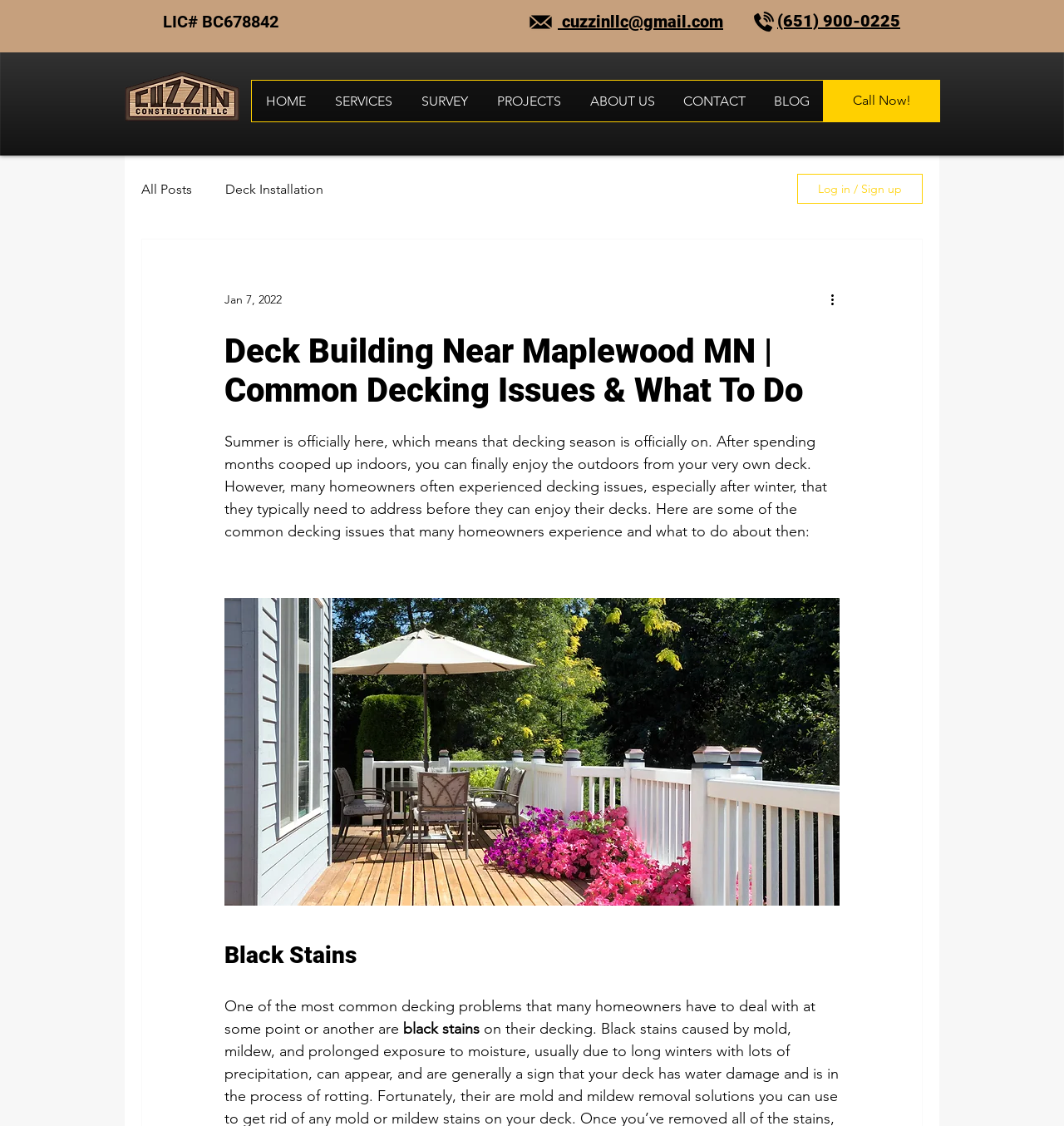Locate the heading on the webpage and return its text.

Deck Building Near Maplewood MN | Common Decking Issues & What To Do